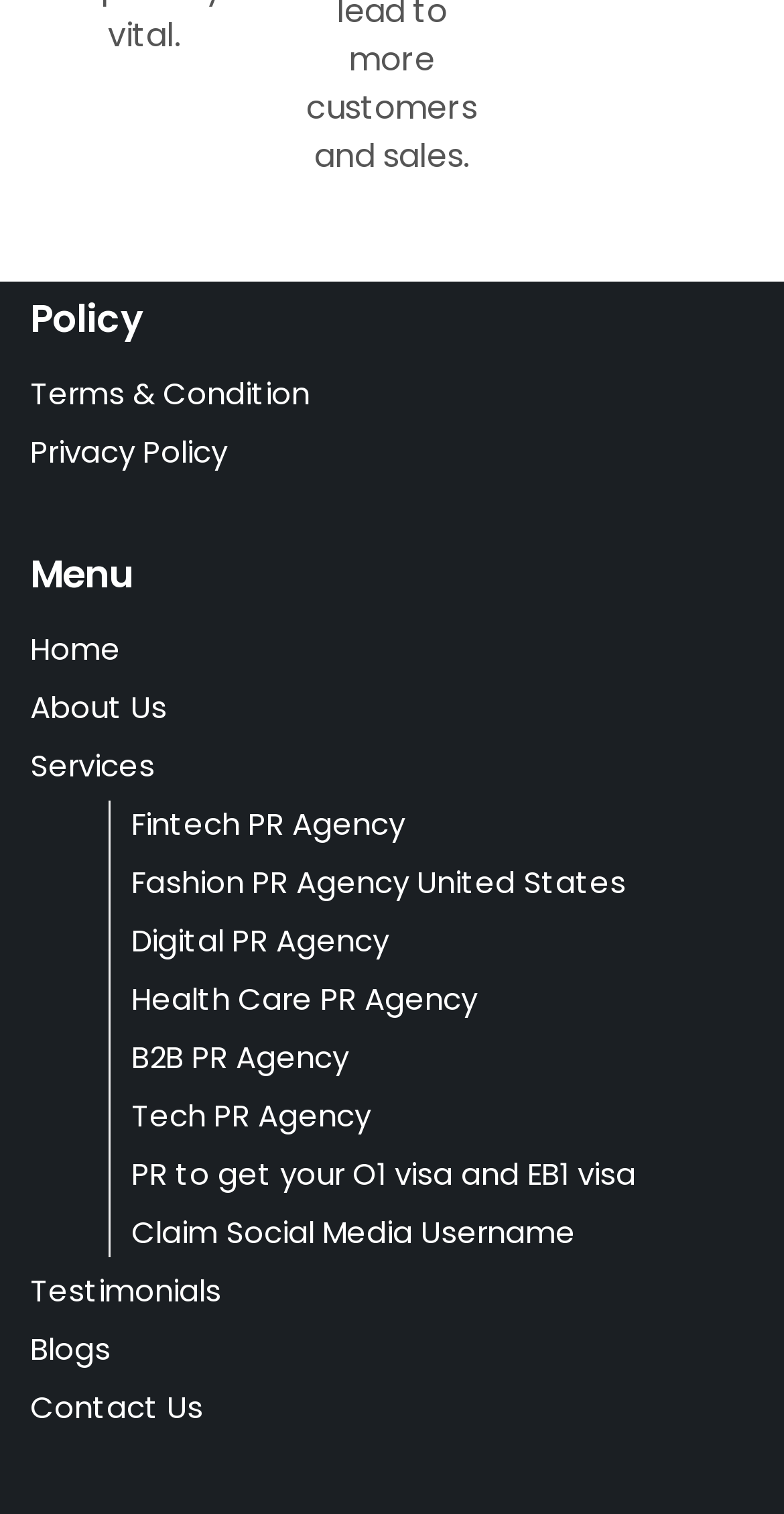Identify the bounding box for the described UI element: "Terms & Condition".

[0.038, 0.246, 0.395, 0.274]